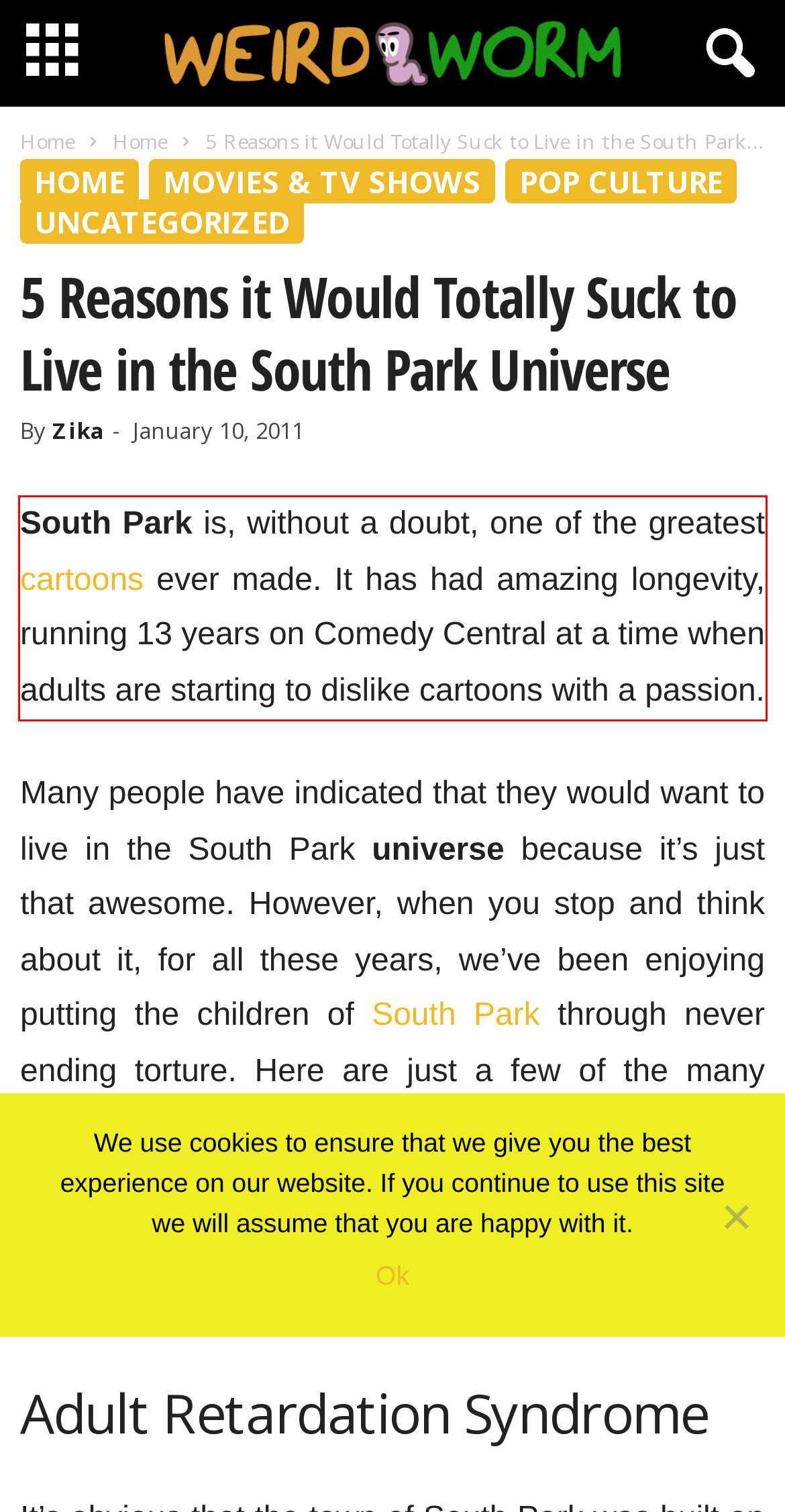Analyze the screenshot of a webpage where a red rectangle is bounding a UI element. Extract and generate the text content within this red bounding box.

South Park is, without a doubt, one of the greatest cartoons ever made. It has had amazing longevity, running 13 years on Comedy Central at a time when adults are starting to dislike cartoons with a passion.